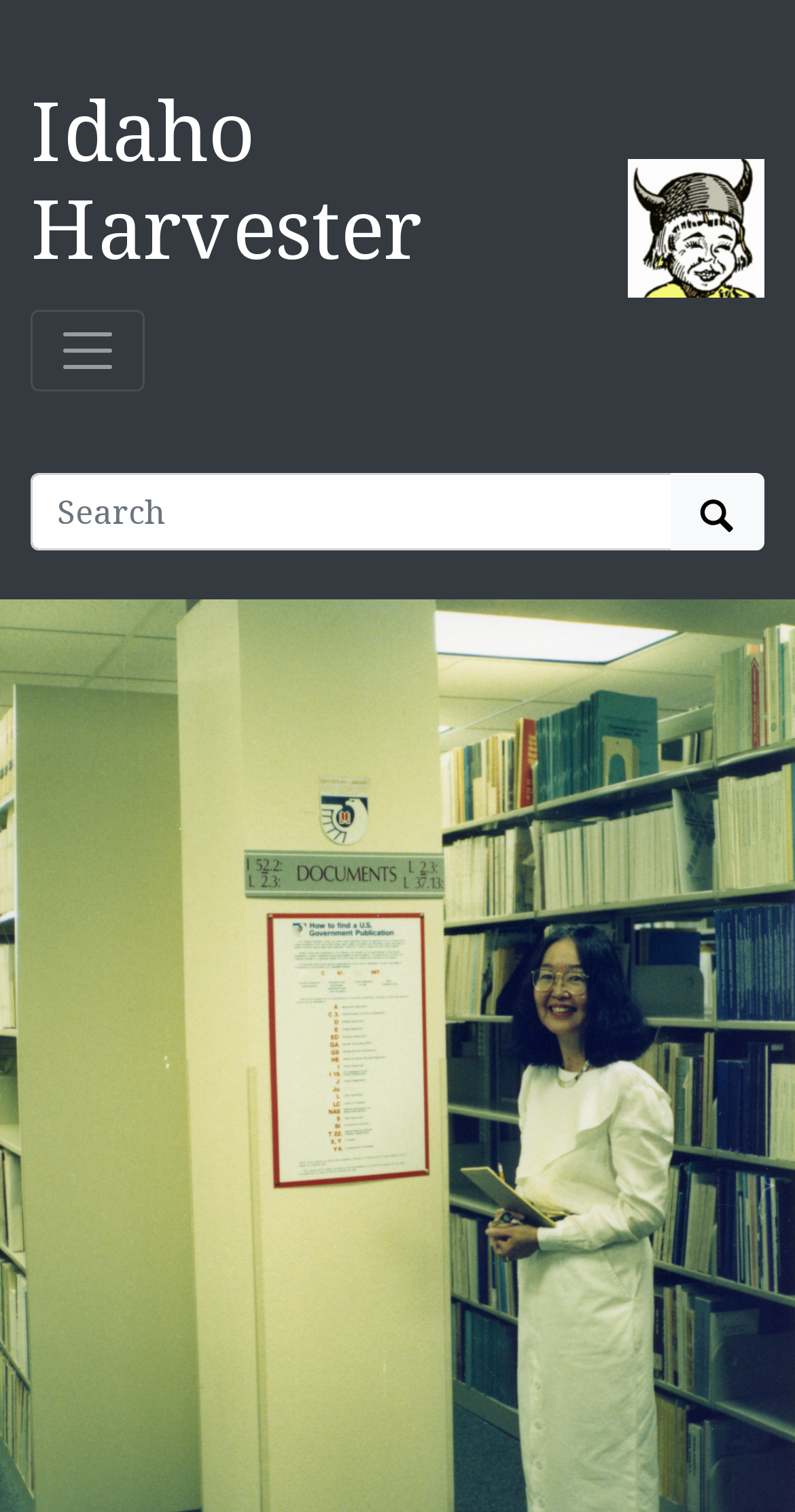Reply to the question with a brief word or phrase: What is the name of the library?

University of Idaho Library